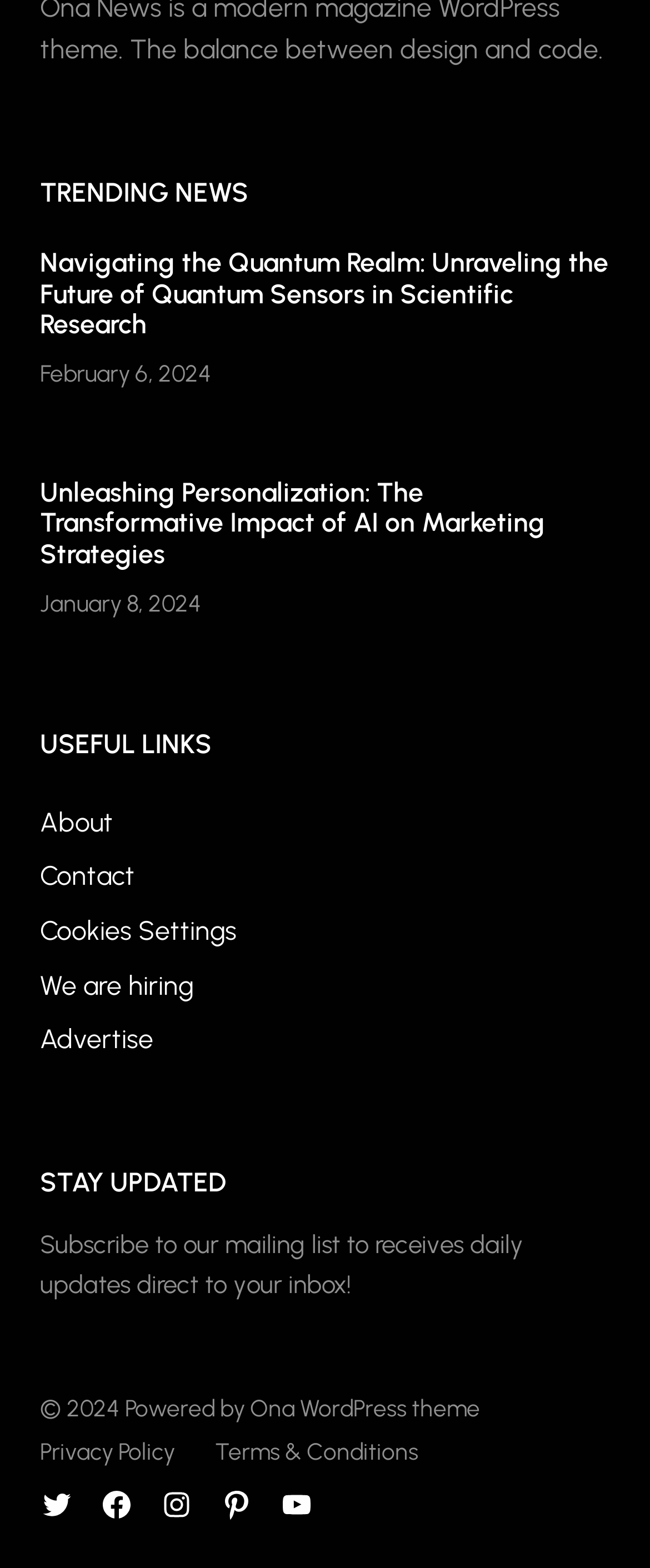Provide a one-word or one-phrase answer to the question:
How many social media links are provided?

5